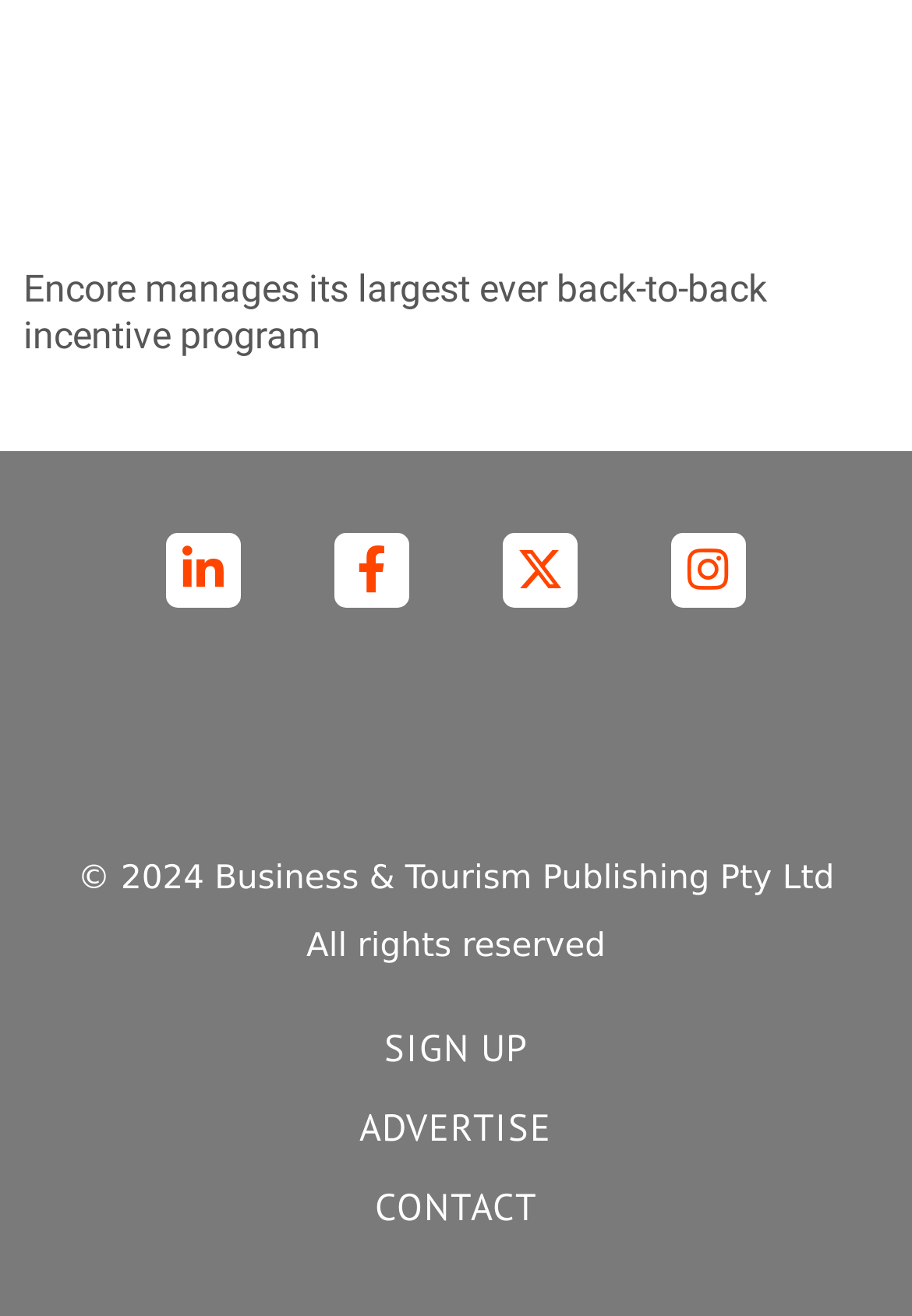Indicate the bounding box coordinates of the clickable region to achieve the following instruction: "Click SUBSCRIBE!."

None